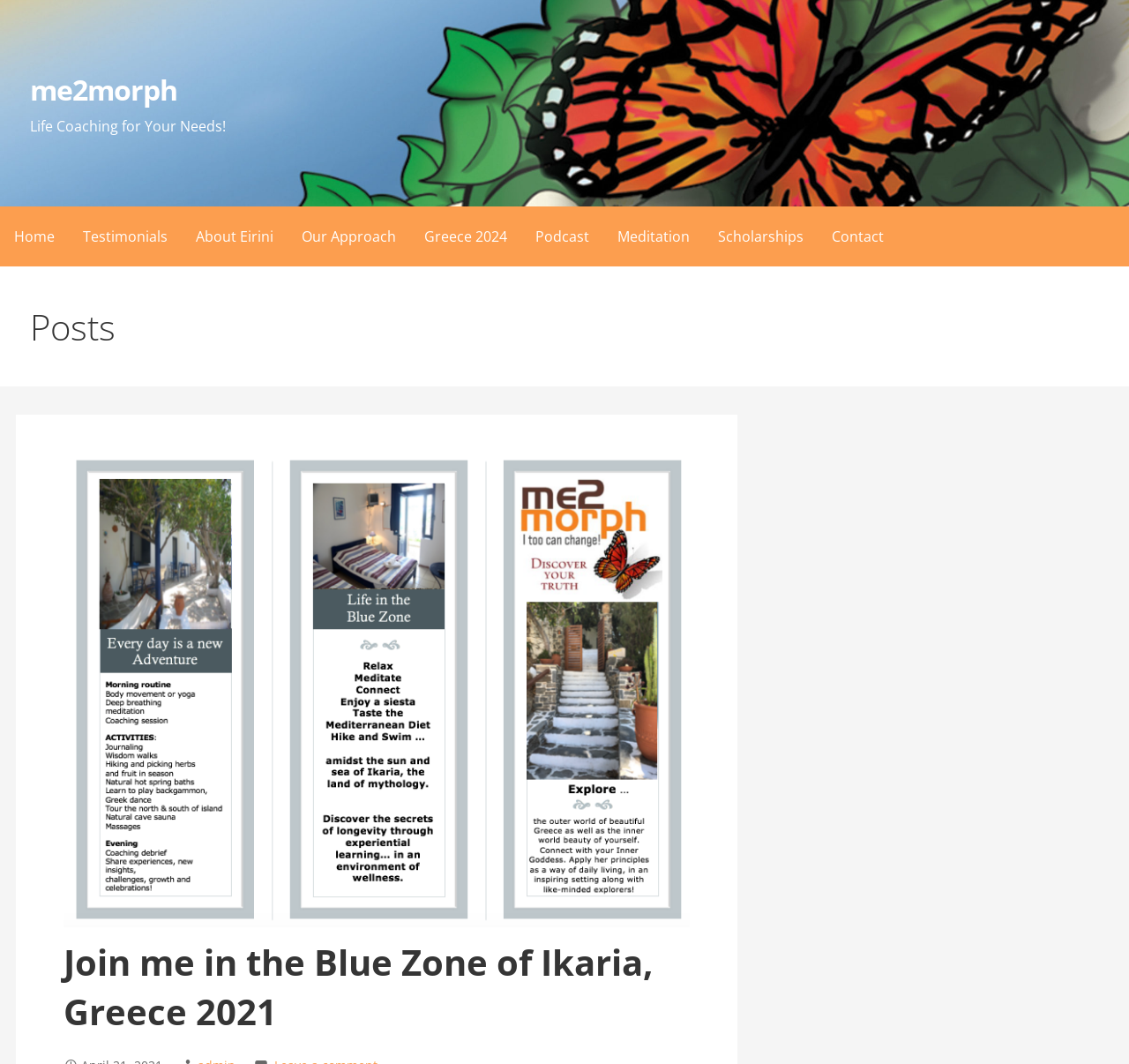Determine the bounding box coordinates of the section to be clicked to follow the instruction: "Read the About Eirini page". The coordinates should be given as four float numbers between 0 and 1, formatted as [left, top, right, bottom].

[0.161, 0.194, 0.255, 0.25]